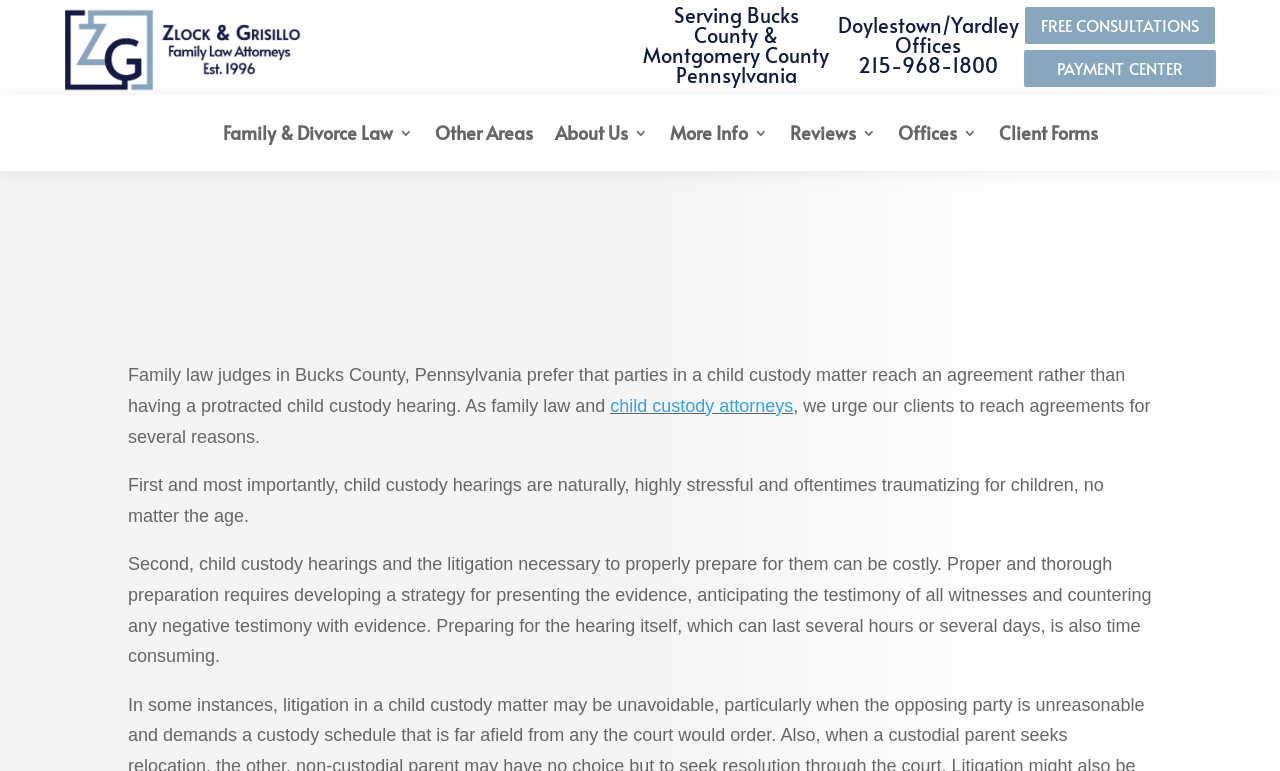Pinpoint the bounding box coordinates of the clickable area necessary to execute the following instruction: "Visit the 'Family & Divorce Law' page". The coordinates should be given as four float numbers between 0 and 1, namely [left, top, right, bottom].

[0.174, 0.123, 0.322, 0.222]